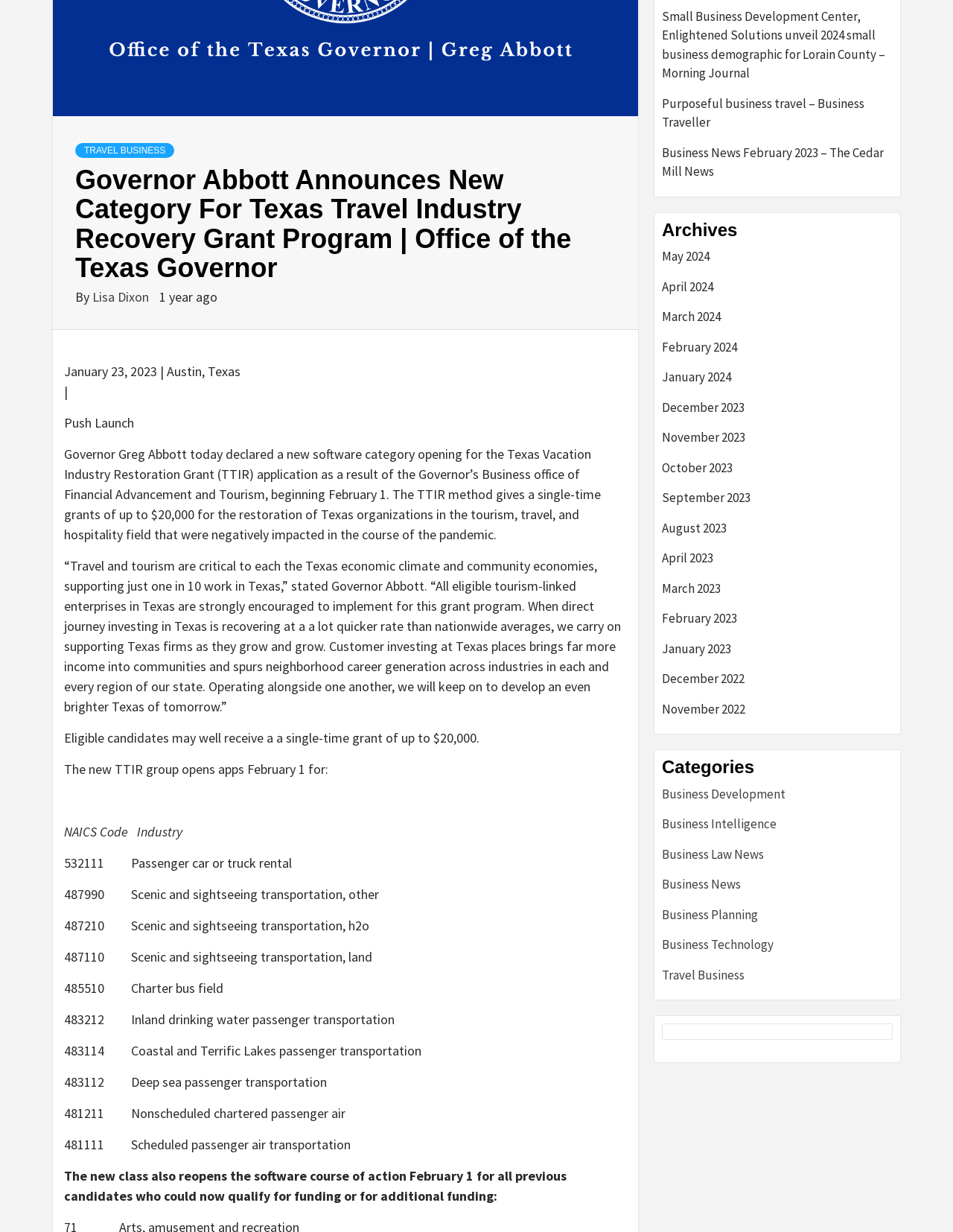Using the element description provided, determine the bounding box coordinates in the format (top-left x, top-left y, bottom-right x, bottom-right y). Ensure that all values are floating point numbers between 0 and 1. Element description: Business Law News

[0.695, 0.687, 0.802, 0.7]